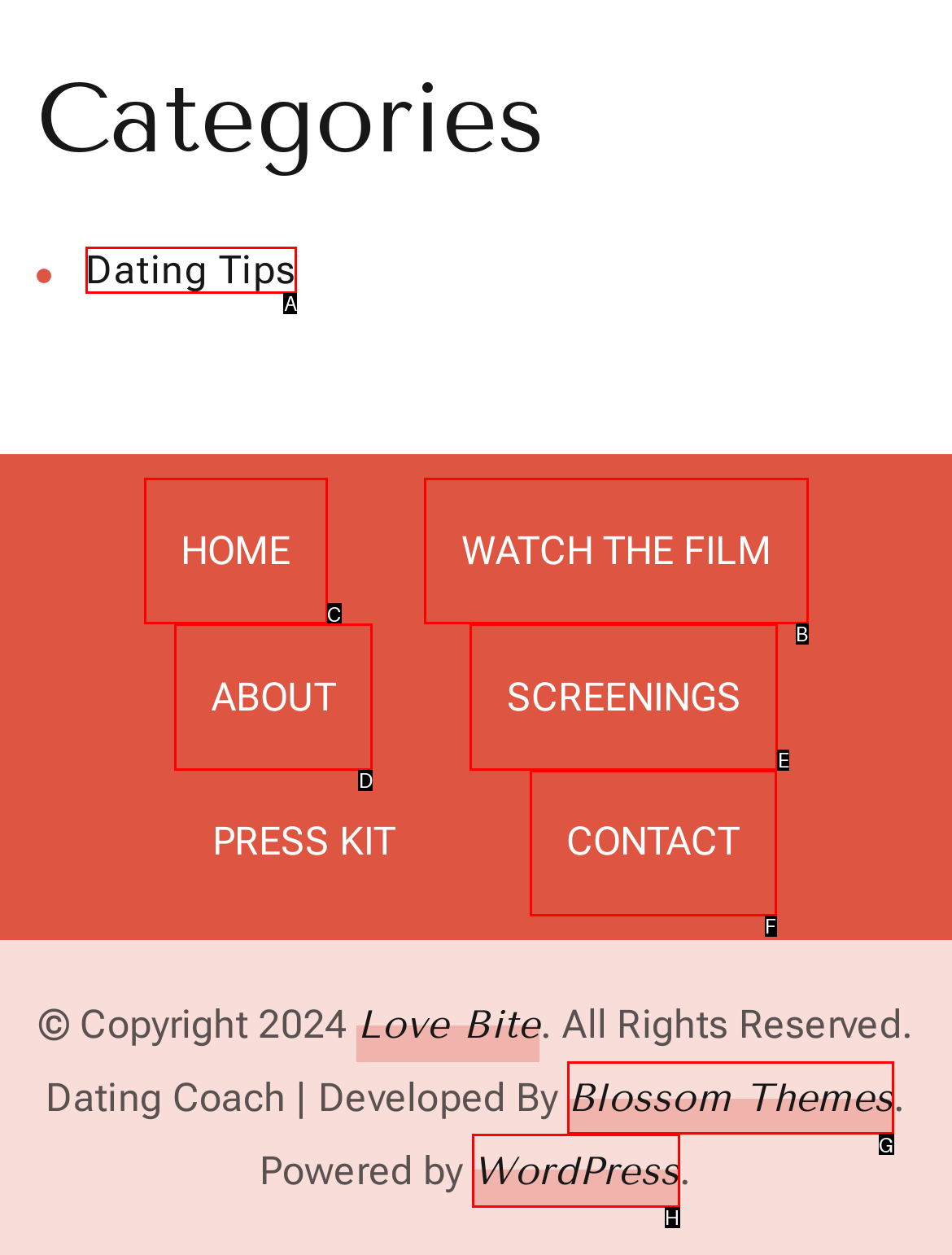Identify the correct HTML element to click to accomplish this task: watch the film
Respond with the letter corresponding to the correct choice.

B